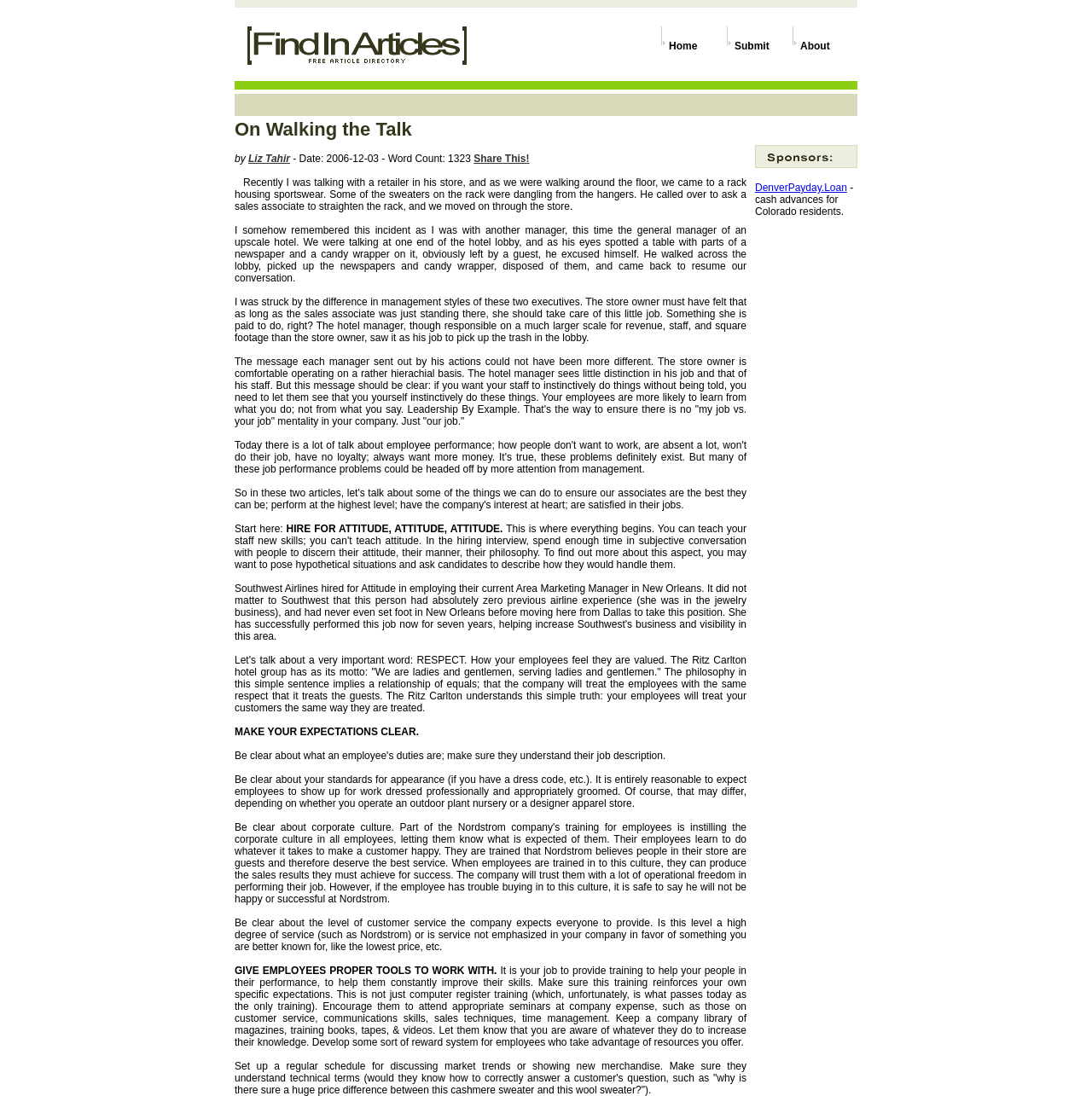Given the webpage screenshot, identify the bounding box of the UI element that matches this description: "ABOUT US".

None